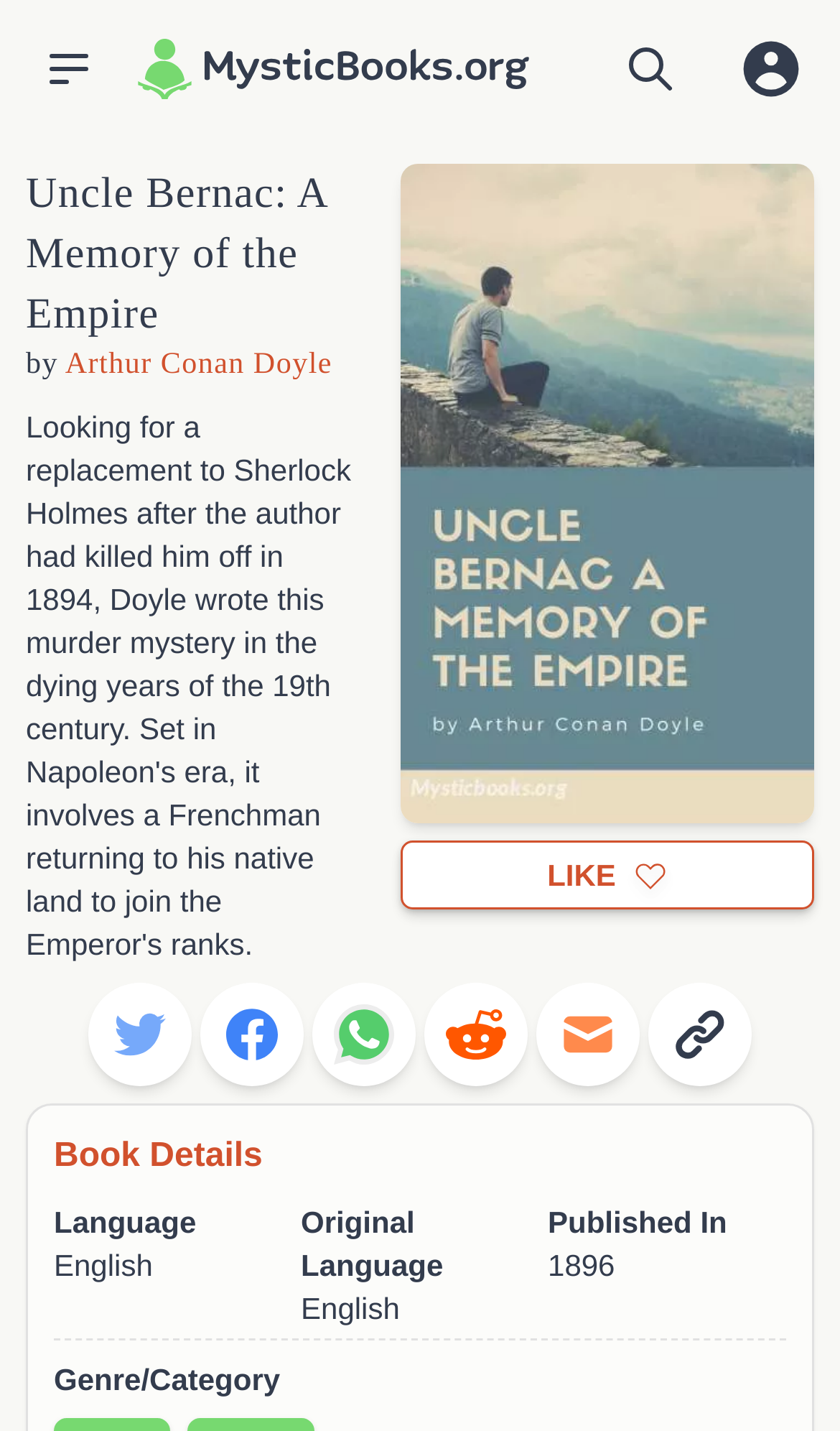Refer to the screenshot and answer the following question in detail:
What is the author of the book?

The author of the book can be found in the link element with the text 'Arthur Conan Doyle'.